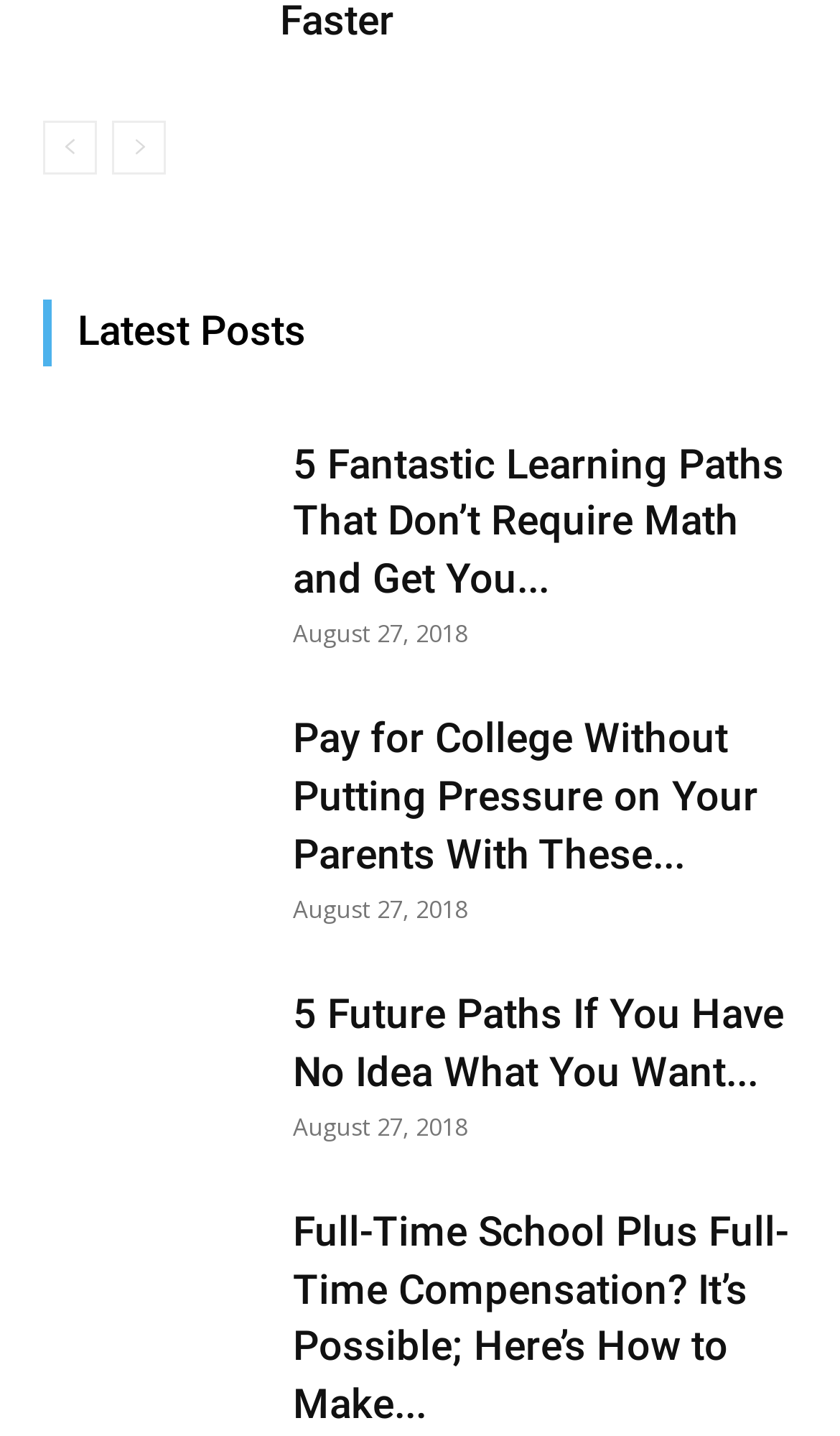Is the 'next-page' link currently clickable?
Based on the image, answer the question with as much detail as possible.

The 'next-page' link is labeled as 'next-page-disabled', which suggests that it is not currently clickable. This may be because there are no more pages to navigate to.